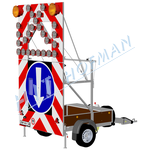What type of lights are positioned at the top and on the sides of the trailer?
Deliver a detailed and extensive answer to the question.

The trailer is equipped with multiple LED lights positioned at the top and on the sides, which enhance its effectiveness in alerting drivers to upcoming hazards and contribute to its high visibility.